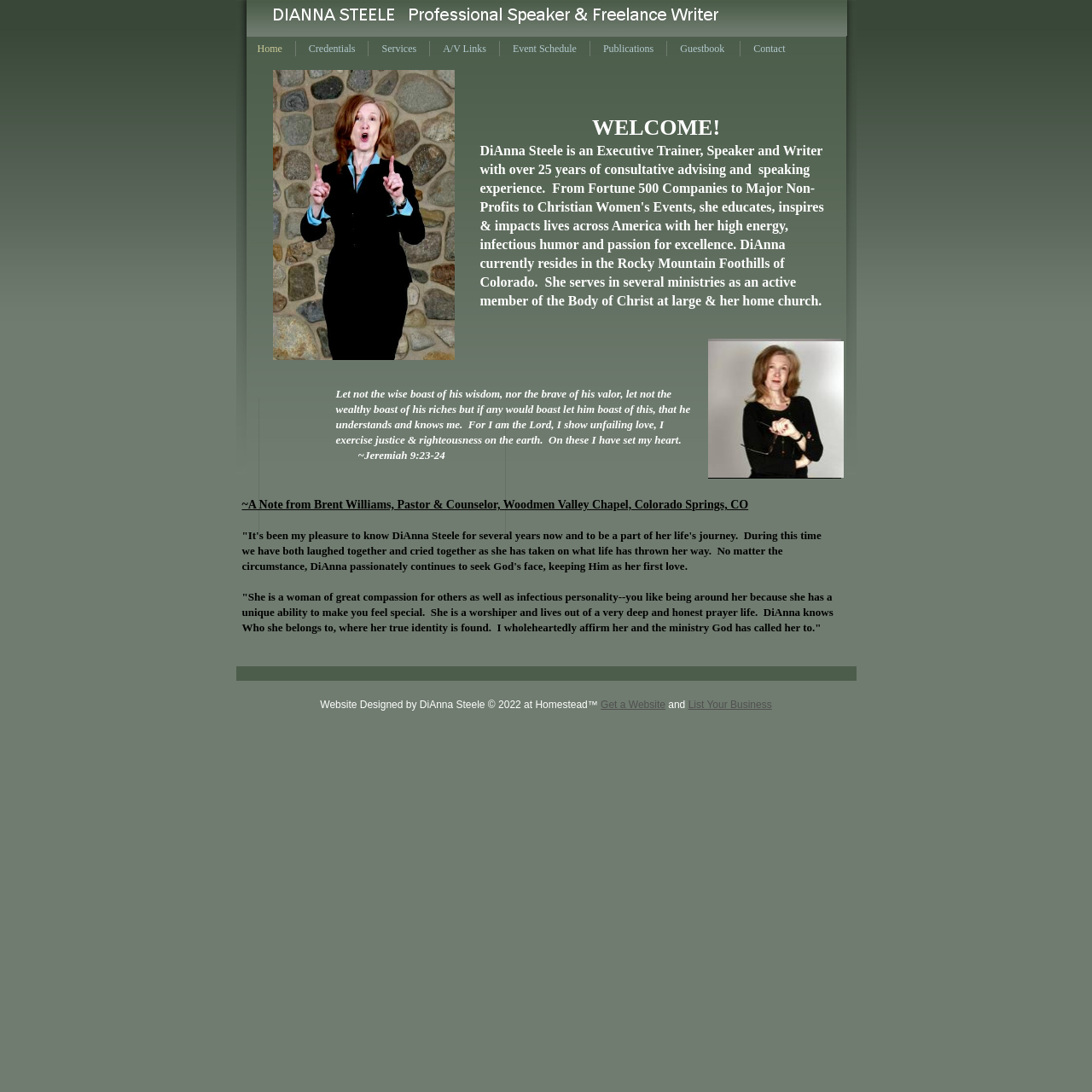Summarize the webpage in an elaborate manner.

This webpage is about Christian speaker and freelance writer DiAnna Steele, showcasing her services and credentials. At the top, a "WELCOME!" message is prominently displayed. Below it, there are three tables with different layouts, possibly used for organizing content.

On the left side, a navigation menu is presented with links to various pages, including Home, Credentials, Services, A/V Links, Event Schedule, Publications, Guestbook, and Contact. Each link has an accompanying image.

In the middle section, there are three blocks of text. The first is a biblical quote from Jeremiah 9:23-24, emphasizing the importance of understanding and knowing God. The second is a note from Brent Williams, Pastor and Counselor at Woodmen Valley Chapel, Colorado Springs, CO. The third is a testimonial about DiAnna Steele, praising her compassion, infectious personality, and deep prayer life.

At the bottom, there is a footer section with information about the website's design and copyright. It also includes links to get a website and list a business.

Throughout the page, there are several images, but their content is not specified. The overall layout is organized, with clear headings and concise text.